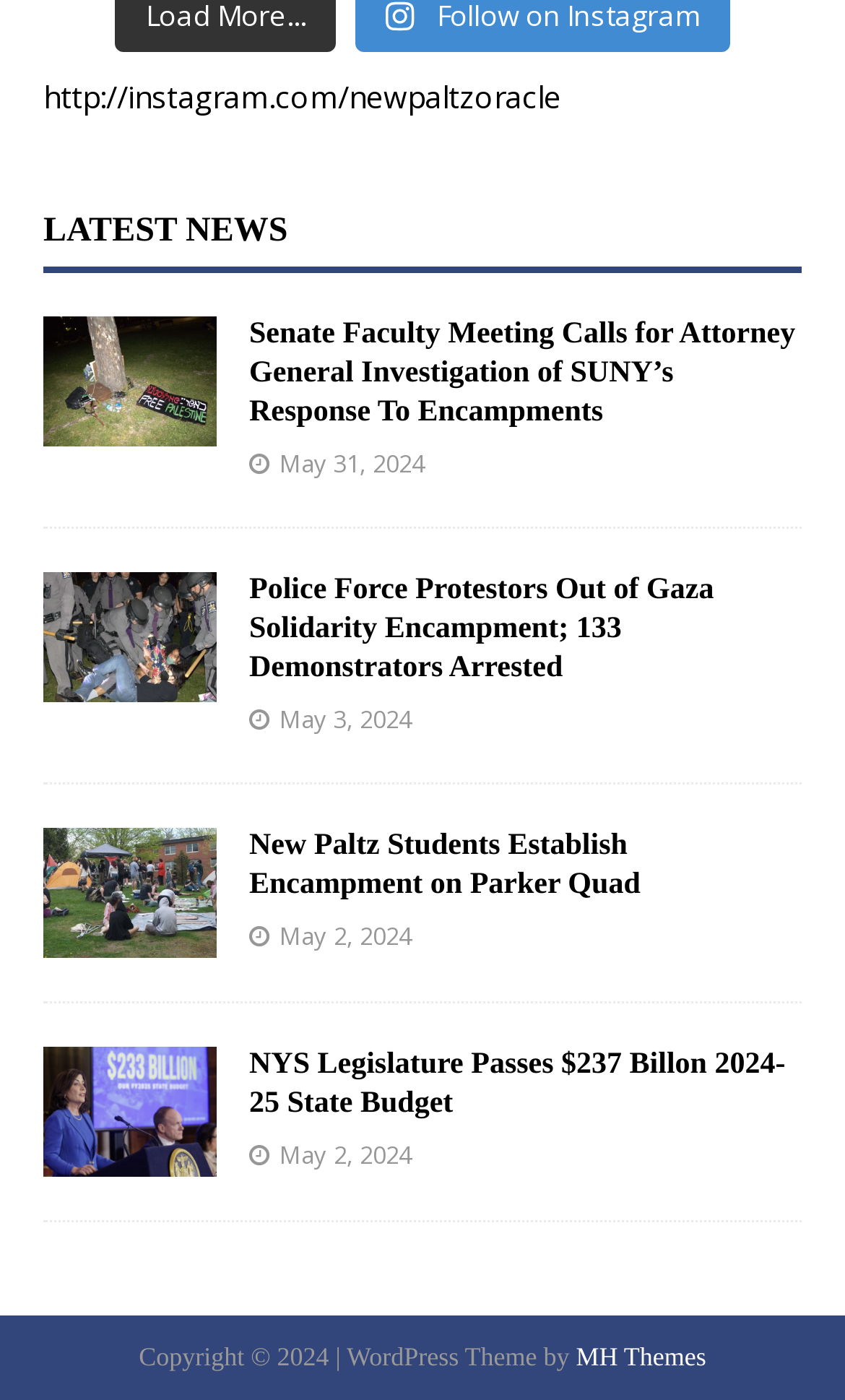What is the date of the news article 'Police Force Protestors Out of Gaza Solidarity Encampment; 133 Demonstrators Arrested'?
Can you provide an in-depth and detailed response to the question?

The webpage has a StaticText element 'May 3, 2024' which is adjacent to the link 'Police Force Protestors Out of Gaza Solidarity Encampment; 133 Demonstrators Arrested', suggesting that the date of the news article is May 3, 2024.